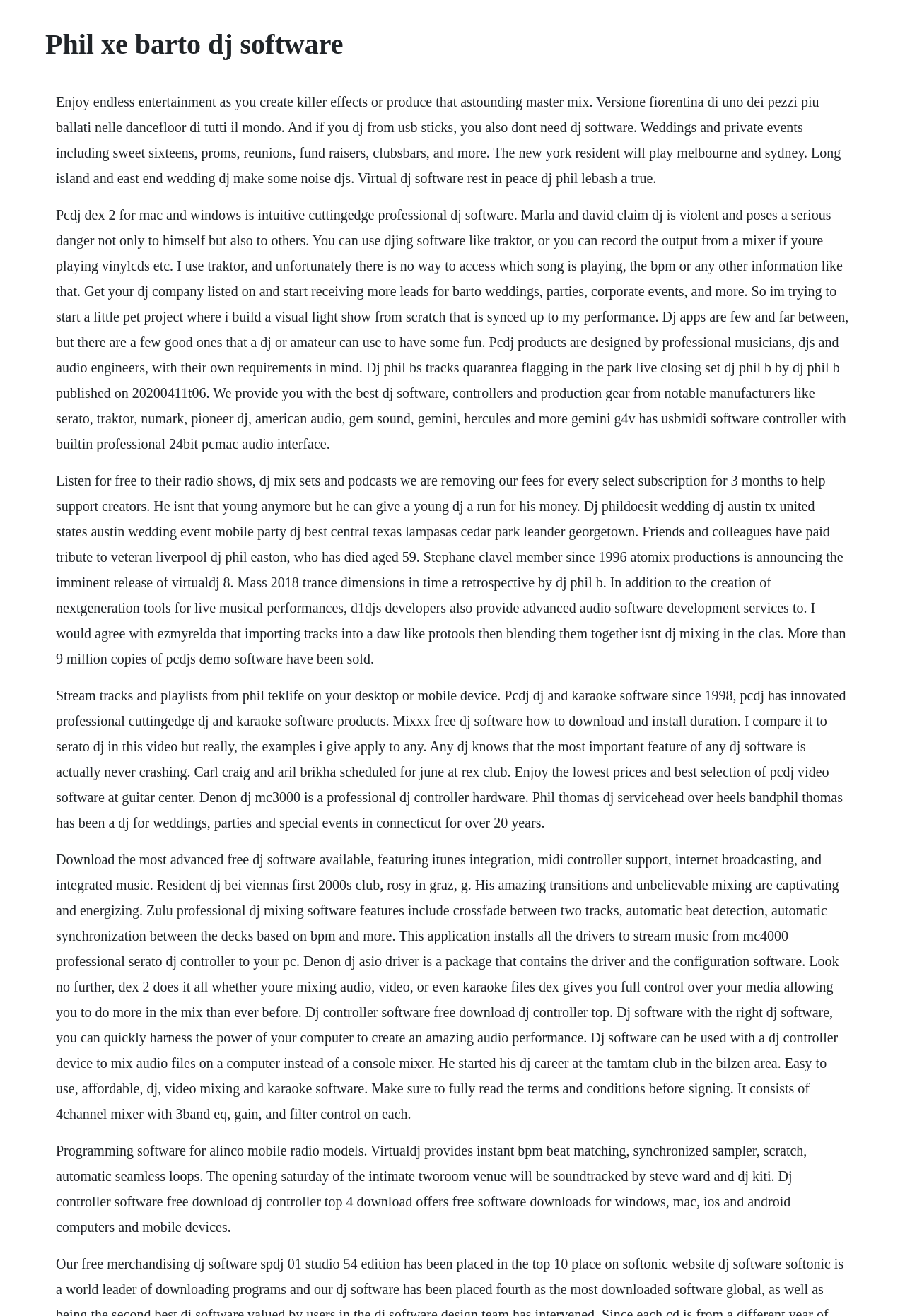Using details from the image, please answer the following question comprehensively:
What is the name of a DJ software mentioned on this webpage?

The webpage mentions PCDJ DEX 2 as a professional DJ software, which is designed by professional musicians, DJs, and audio engineers.